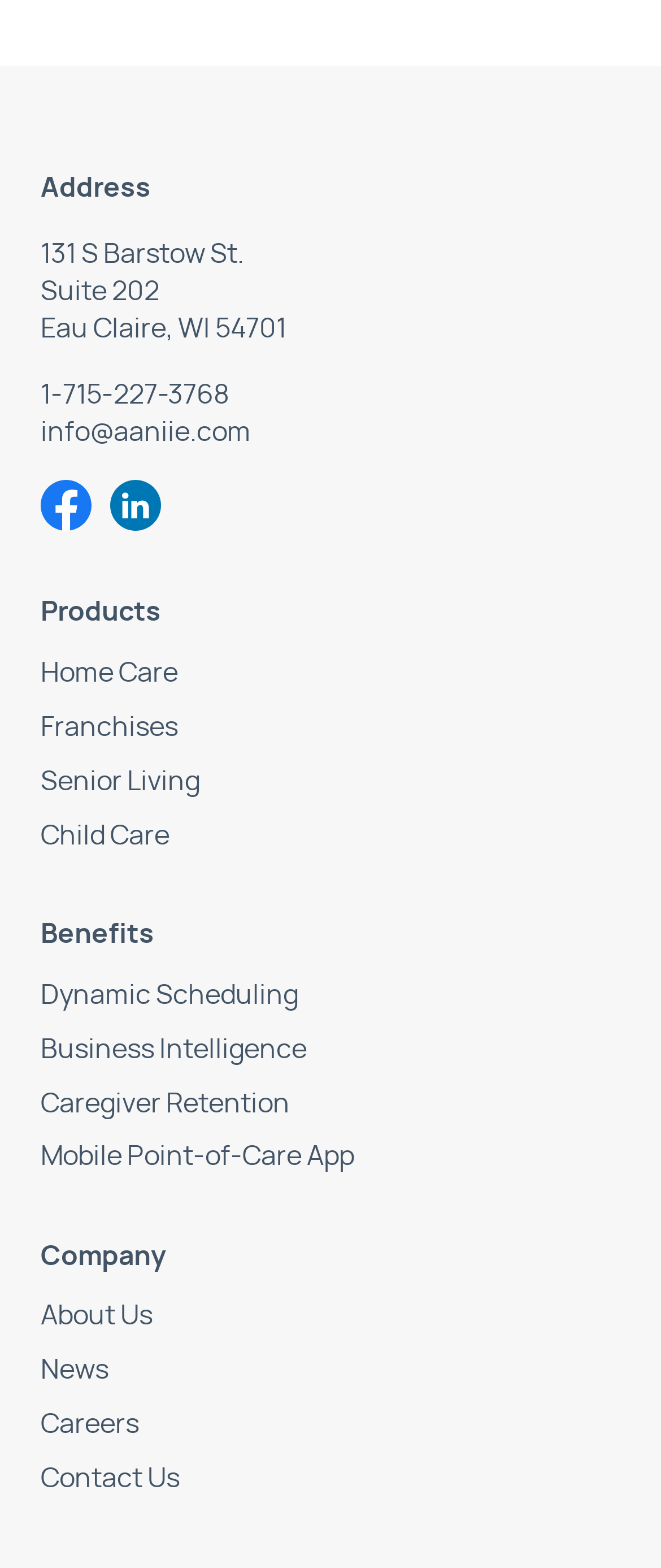Please look at the image and answer the question with a detailed explanation: What is the address of the company?

The address of the company can be found in the top section of the webpage, where it is listed as '131 S Barstow St. Suite 202 Eau Claire, WI 54701'.